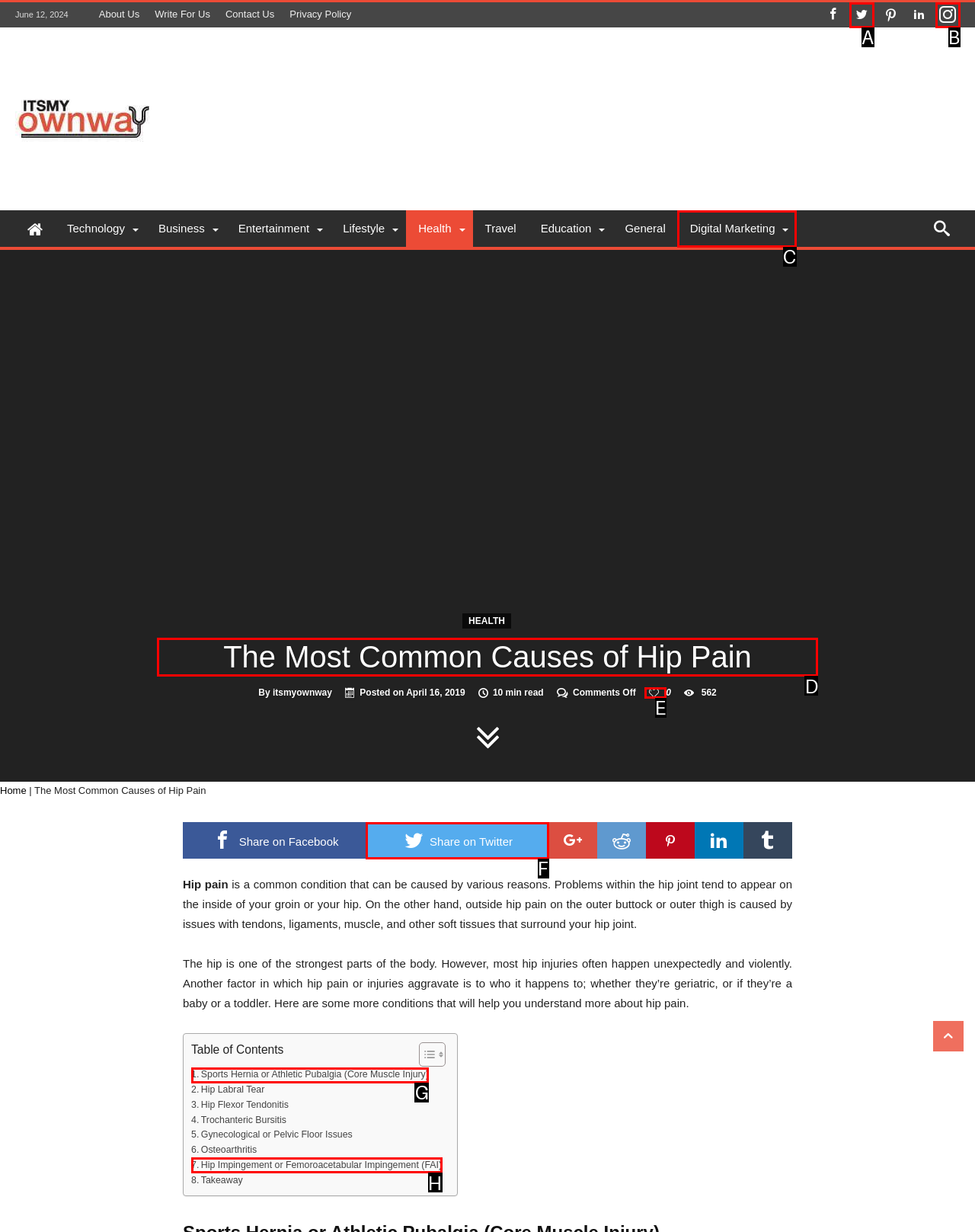Determine which letter corresponds to the UI element to click for this task: Read the article 'The Most Common Causes of Hip Pain'
Respond with the letter from the available options.

D